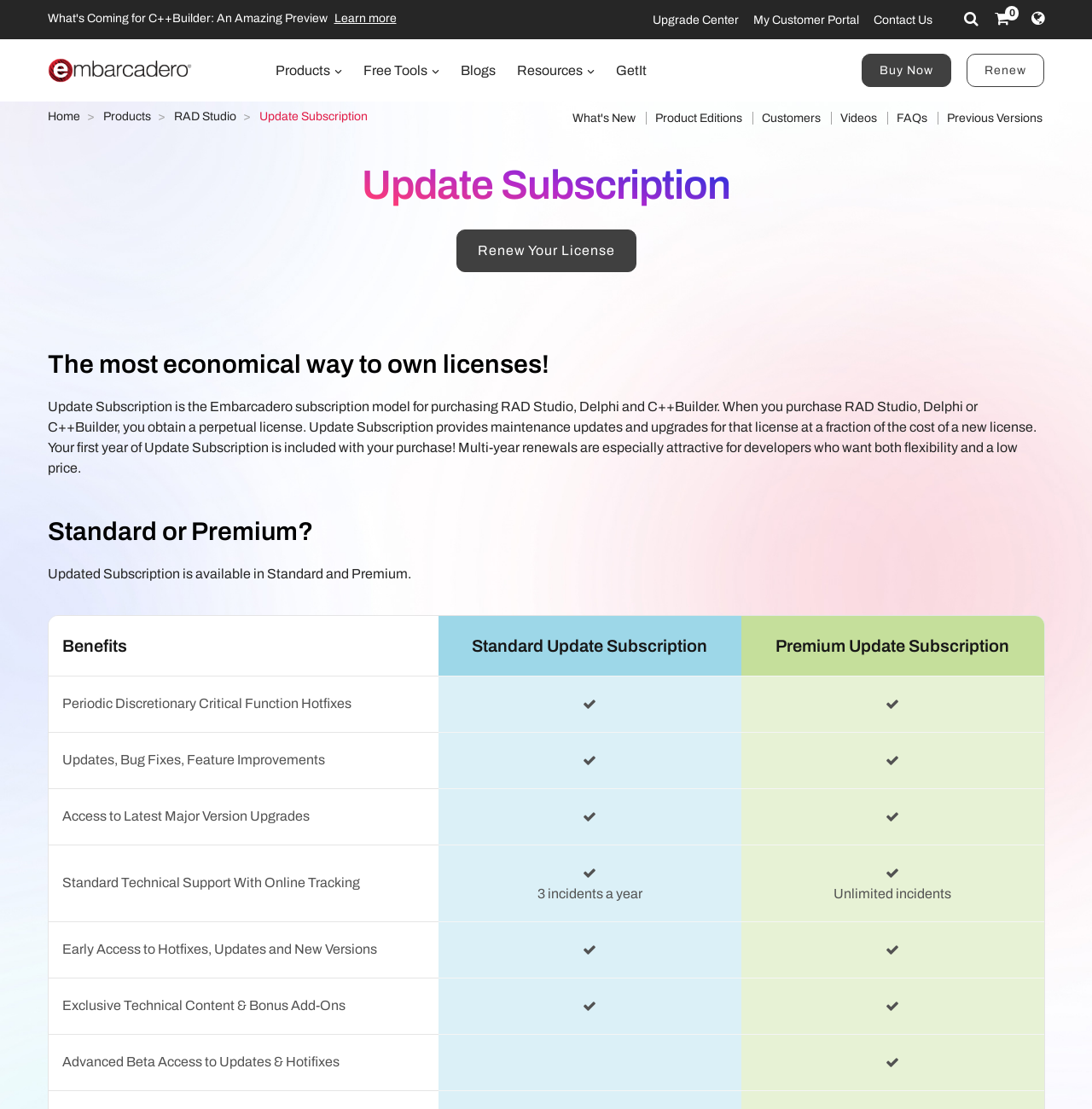What is the name of the subscription model?
Using the image as a reference, answer the question in detail.

The webpage is about the Embarcadero subscription model, and the heading 'Update Subscription' is present on the webpage, which indicates that the name of the subscription model is Update Subscription.